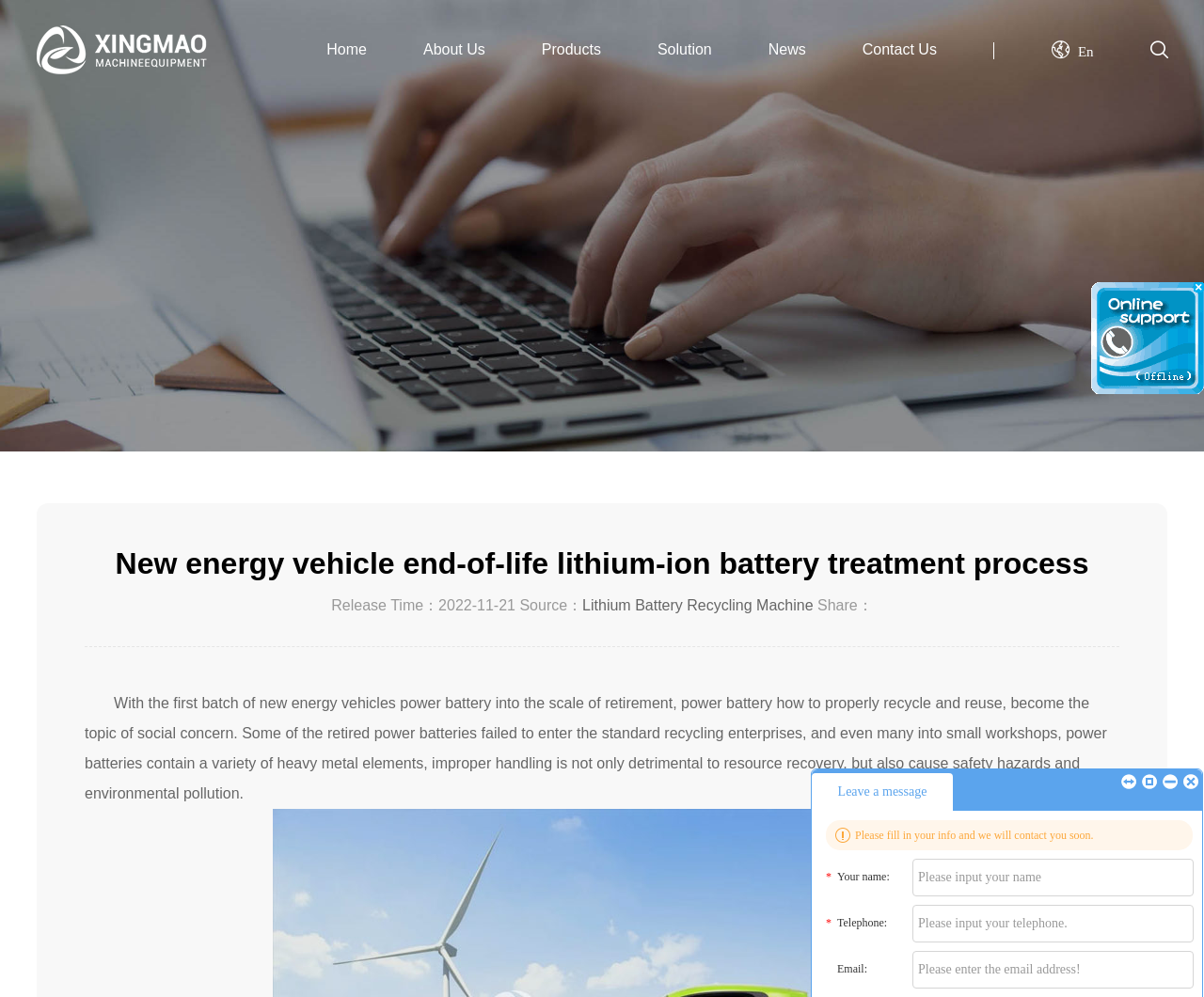What is the main topic of this webpage?
Refer to the image and respond with a one-word or short-phrase answer.

Lithium-ion battery recycling